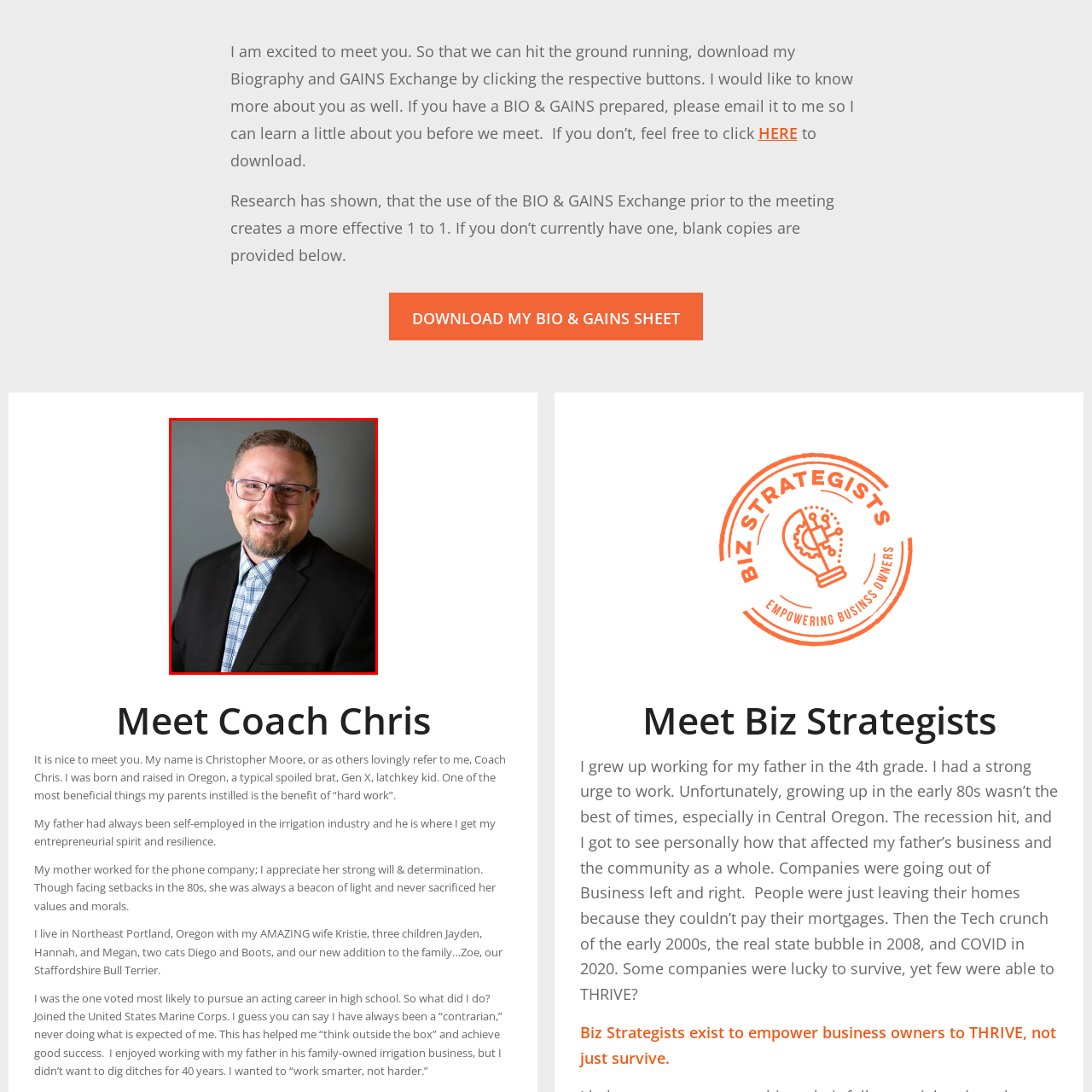Generate a detailed description of the image highlighted within the red border.

The image features Coach Chris Moore, a charismatic individual dressed in a smart sport coat, exuding confidence and approachability. With a friendly smile and glasses, he embodies a welcoming demeanor, making him an inviting figure for those interested in connecting with him. This portrait reflects his role as a business strategist and coach, emphasizing his commitment to empowering others. Coach Chris's background in hard work and resilience shines through, complementing his professional persona. His enthusiasm for collaboration is evident, as he encourages others to download his biography and share their own insights, fostering a meaningful dialogue before their upcoming meeting.